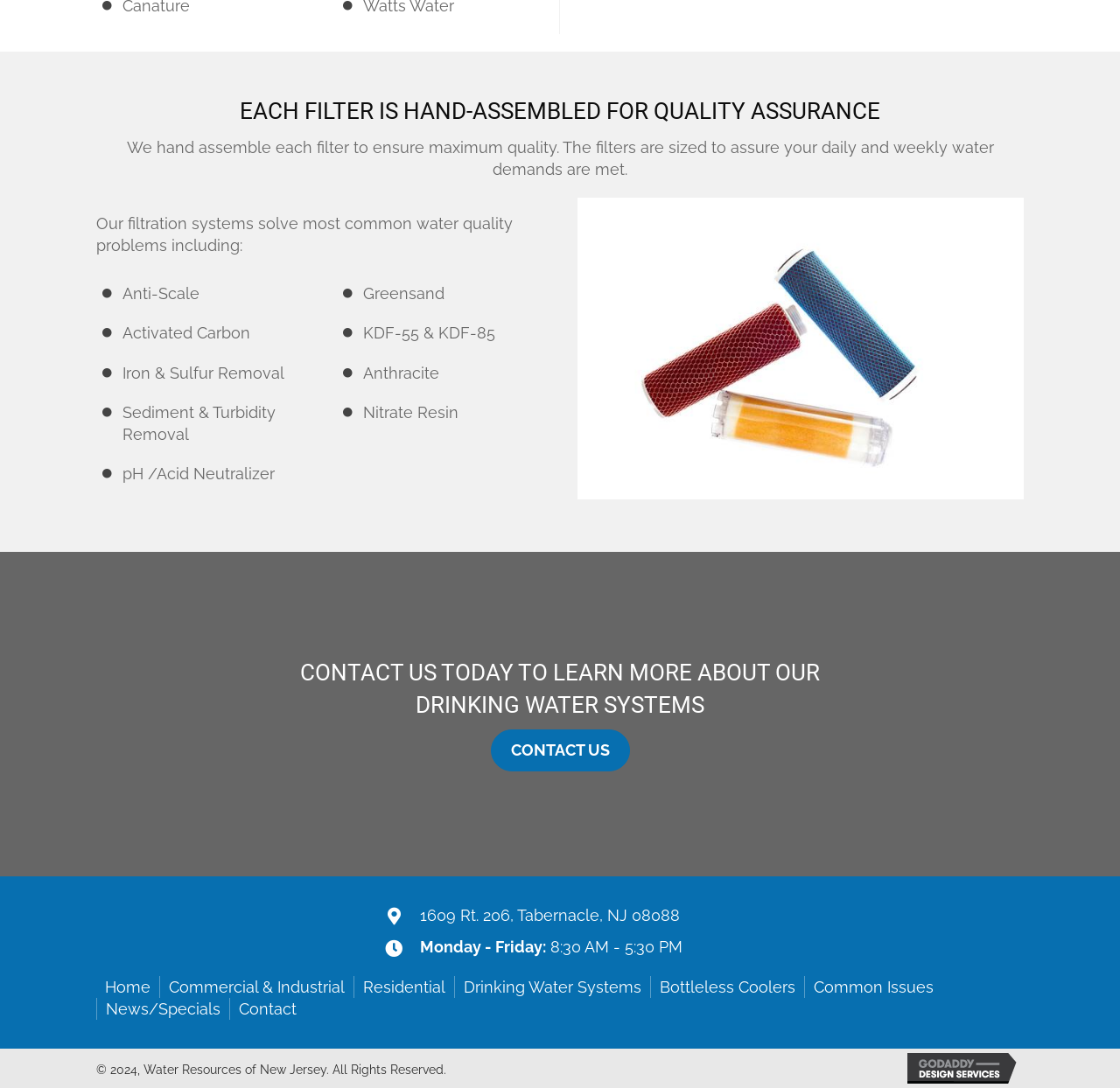Indicate the bounding box coordinates of the element that must be clicked to execute the instruction: "Click the CONTACT US button". The coordinates should be given as four float numbers between 0 and 1, i.e., [left, top, right, bottom].

[0.438, 0.671, 0.562, 0.709]